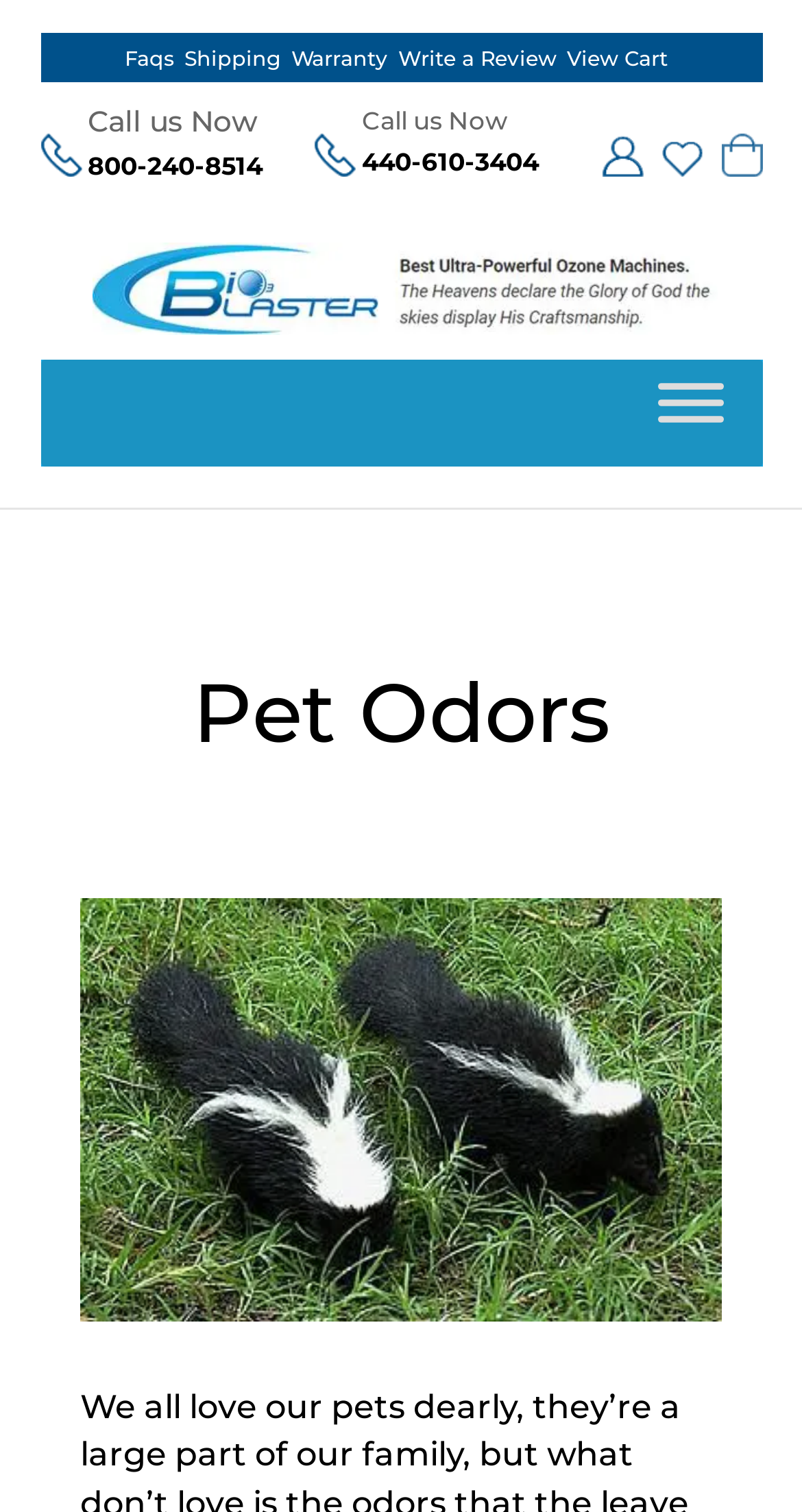Bounding box coordinates are specified in the format (top-left x, top-left y, bottom-right x, bottom-right y). All values are floating point numbers bounded between 0 and 1. Please provide the bounding box coordinate of the region this sentence describes: Write a Review

[0.496, 0.03, 0.694, 0.048]